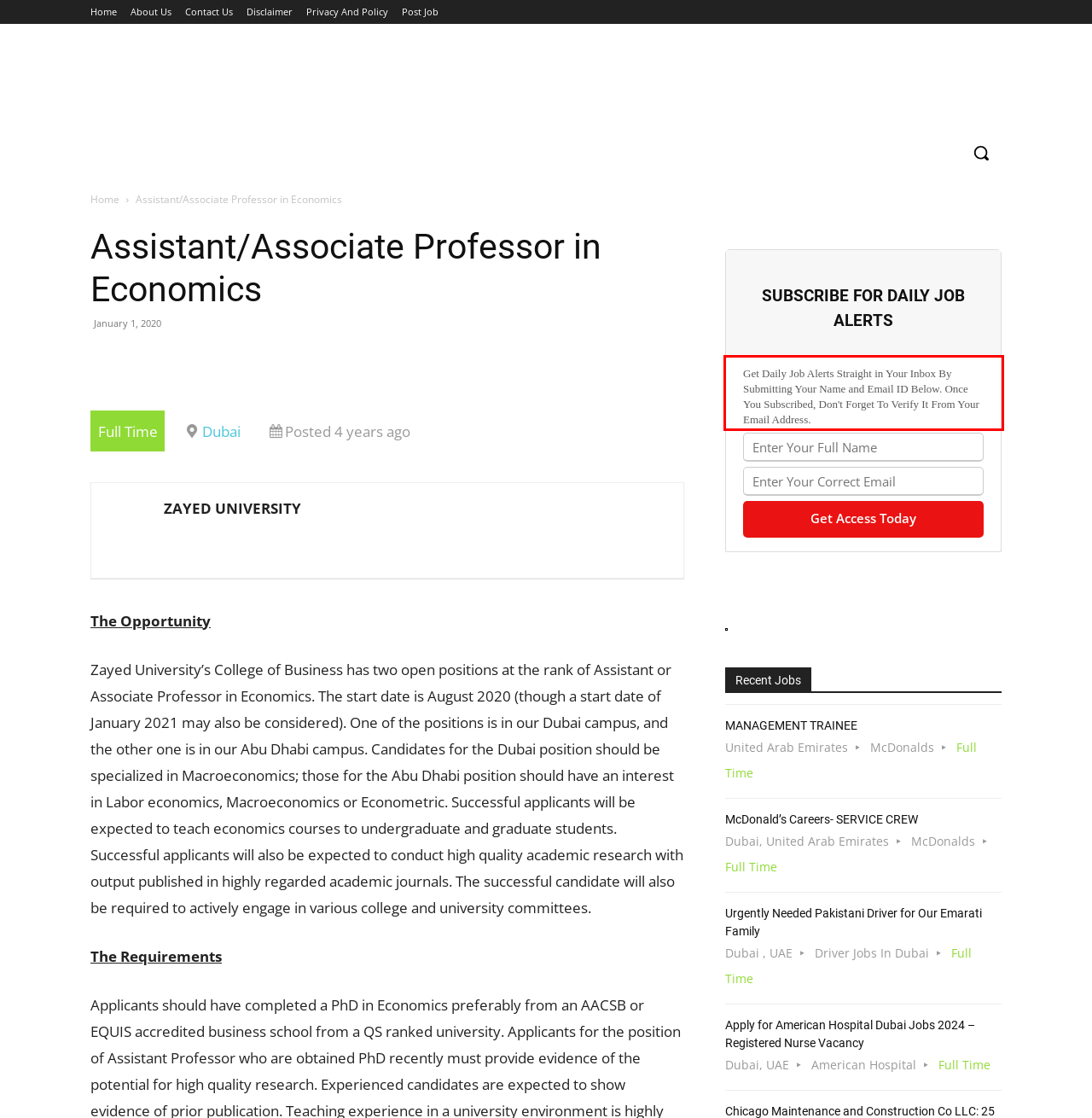You are given a screenshot of a webpage with a UI element highlighted by a red bounding box. Please perform OCR on the text content within this red bounding box.

Get Daily Job Alerts Straight in Your Inbox By Submitting Your Name and Email ID Below. Once You Subscribed, Don't Forget To Verify It From Your Email Address.